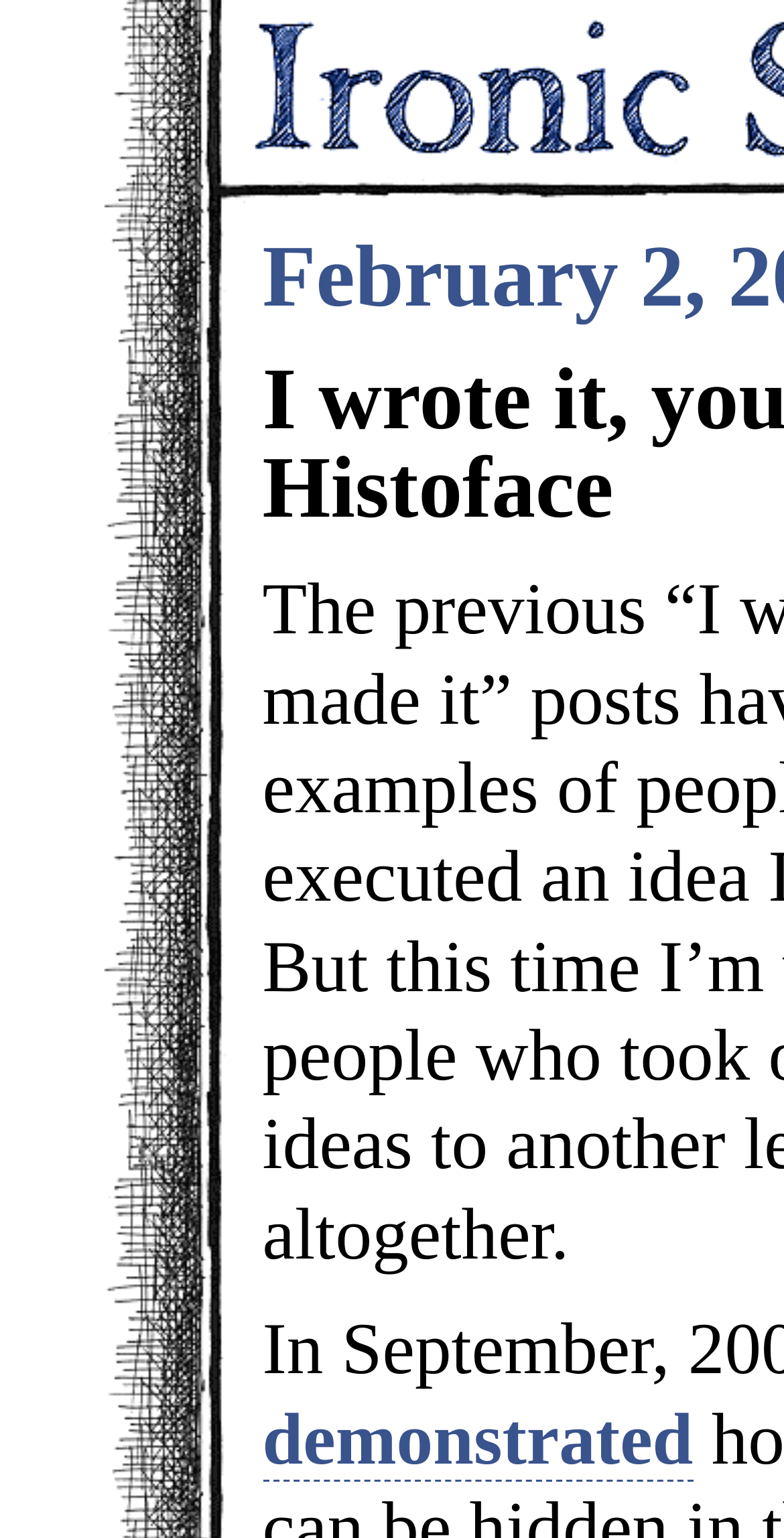Determine the bounding box of the UI component based on this description: "demonstrated". The bounding box coordinates should be four float values between 0 and 1, i.e., [left, top, right, bottom].

[0.335, 0.909, 0.884, 0.963]